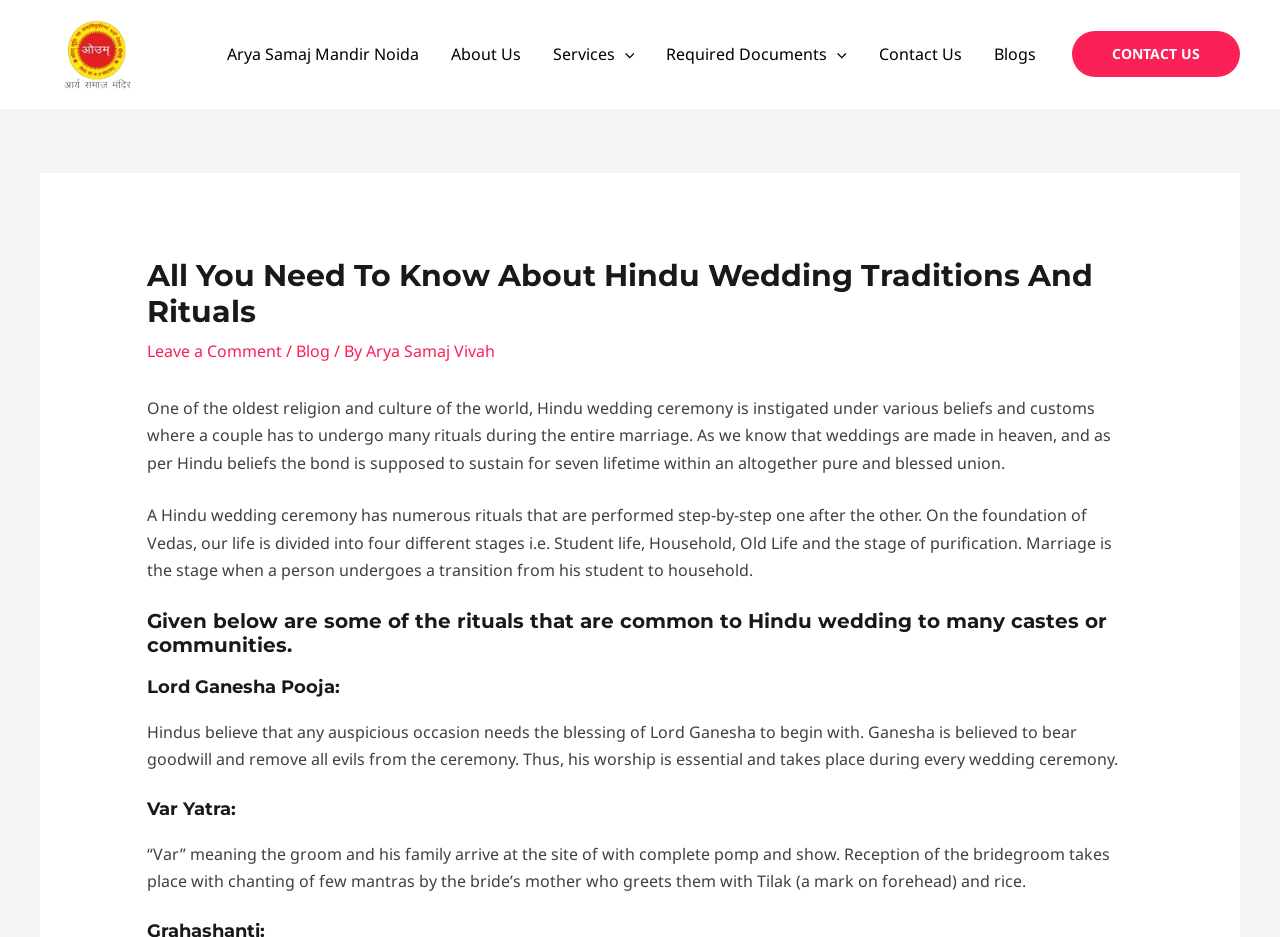Identify the bounding box coordinates of the region I need to click to complete this instruction: "Click Blog link".

[0.231, 0.363, 0.258, 0.386]